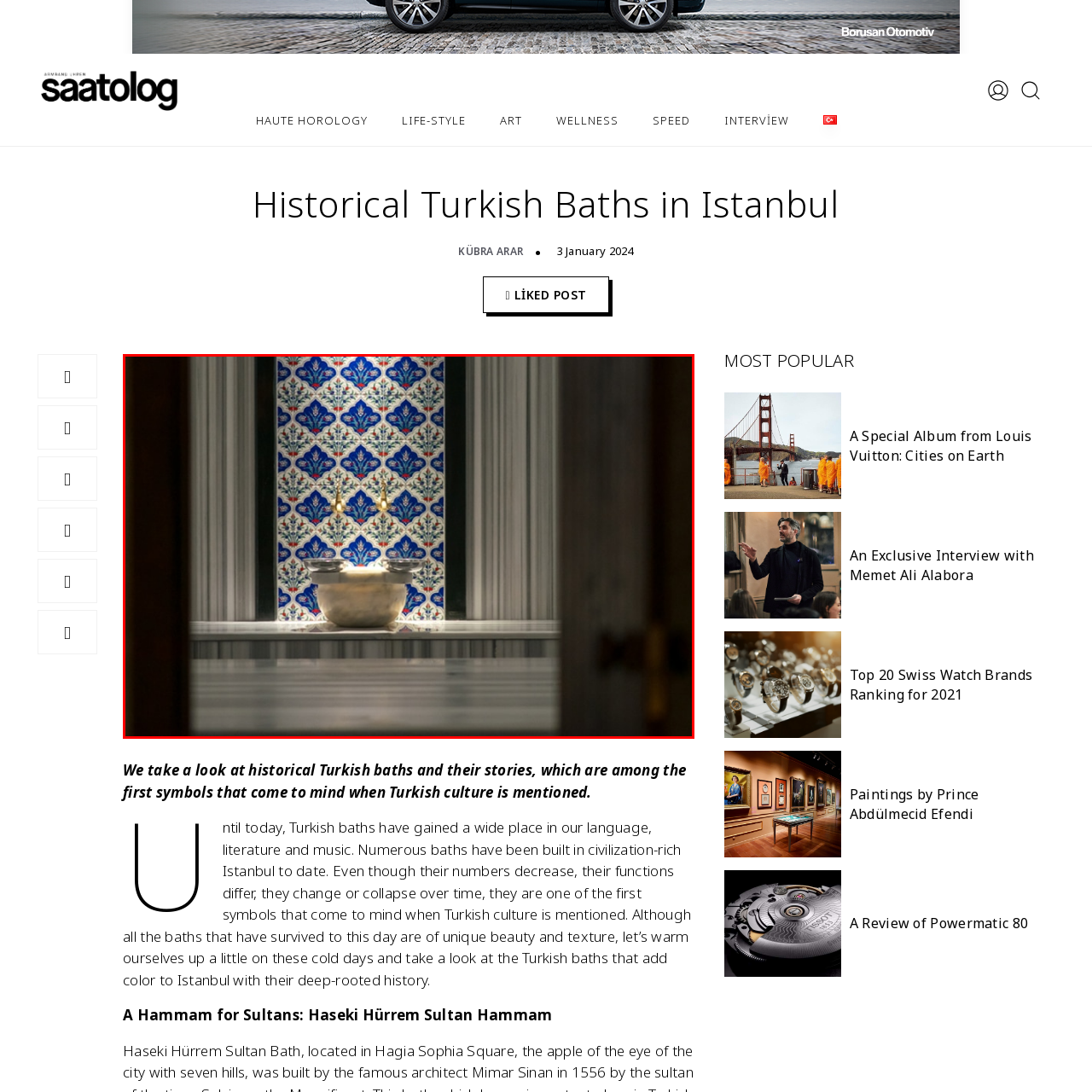What color is the tile work?
Examine the content inside the red bounding box in the image and provide a thorough answer to the question based on that visual information.

The caption describes the intricate tile work on the wall as blue and white, which is a characteristic feature of traditional Turkish architecture and a reflection of the region's cultural heritage.